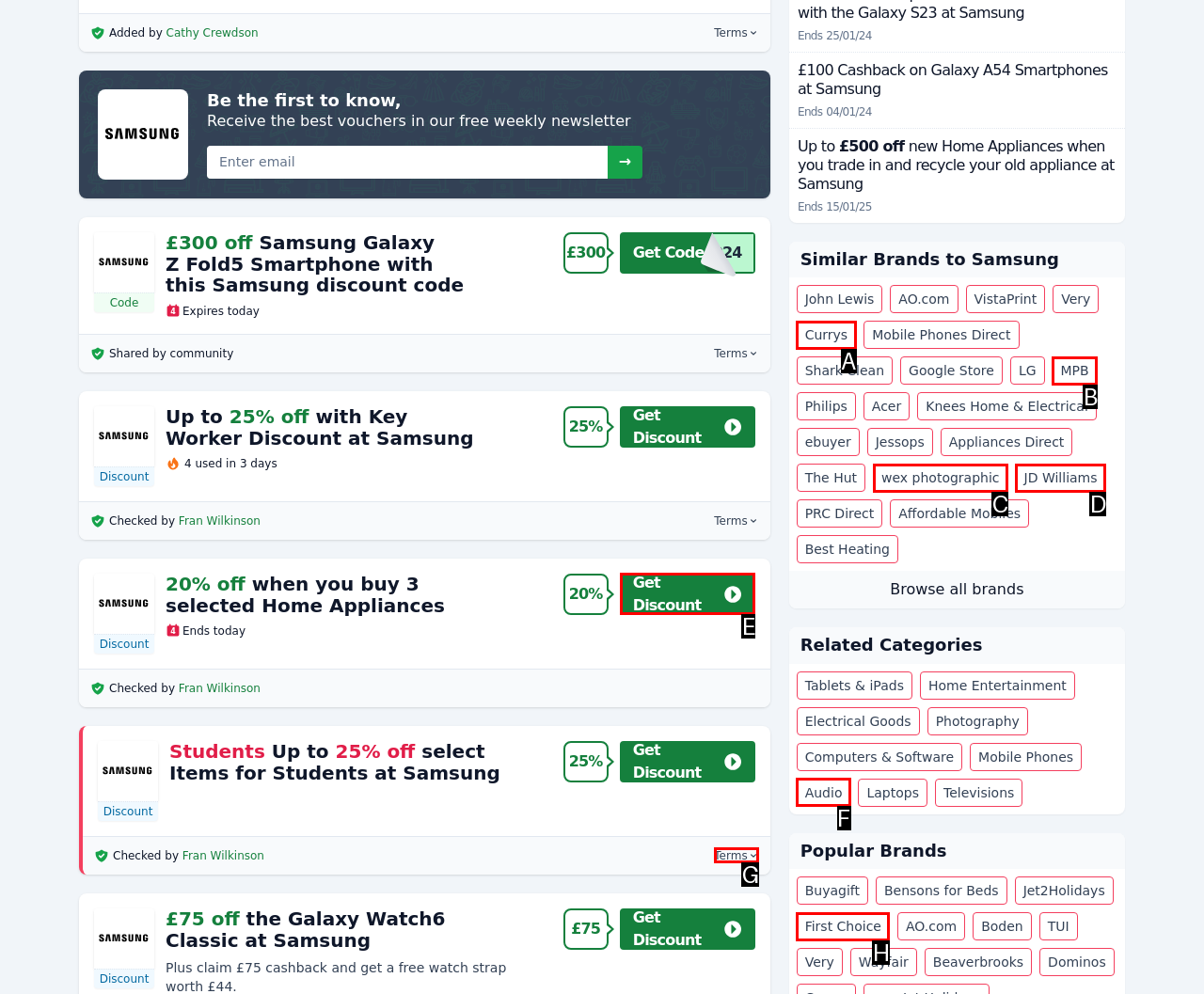Choose the HTML element that should be clicked to achieve this task: Get Discount
Respond with the letter of the correct choice.

E